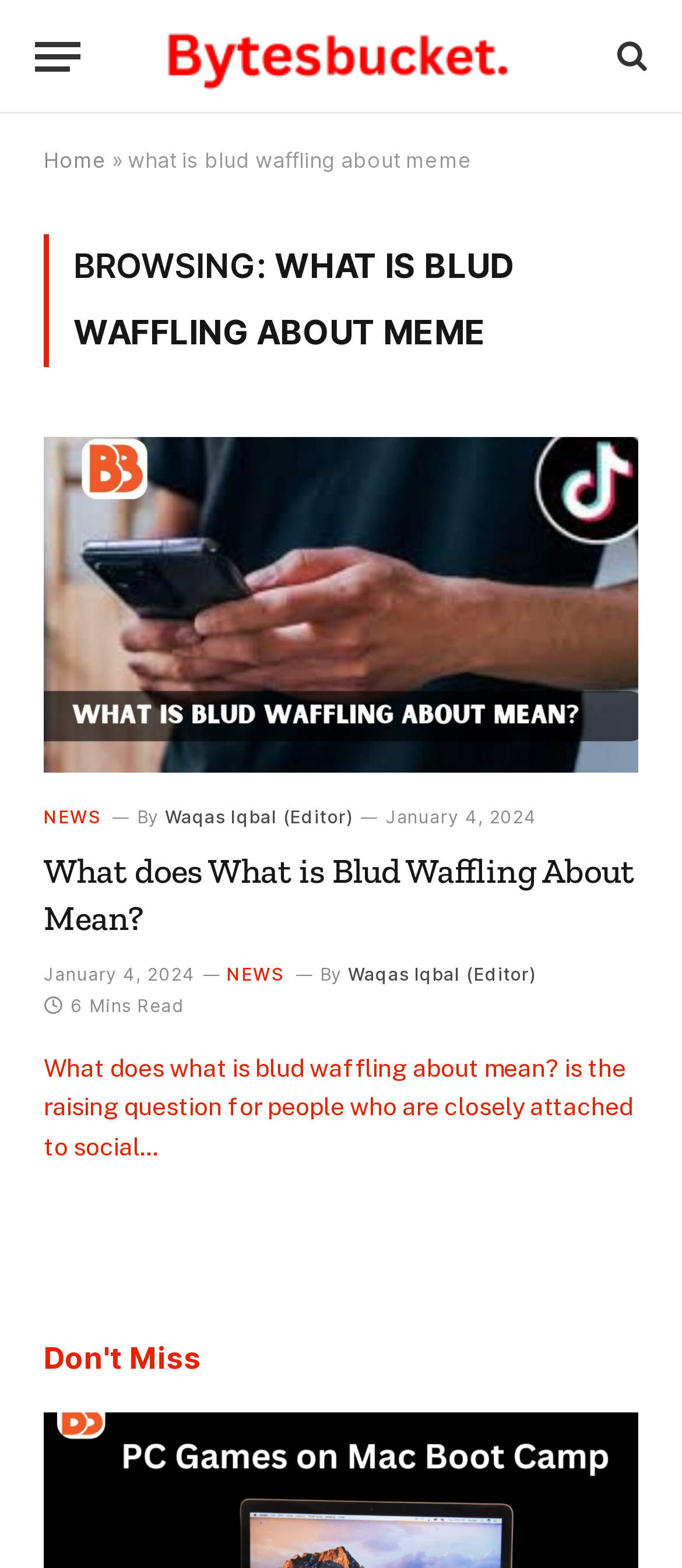Find and specify the bounding box coordinates that correspond to the clickable region for the instruction: "Read the article about what is Blud Waffling About Mean".

[0.064, 0.279, 0.936, 0.492]